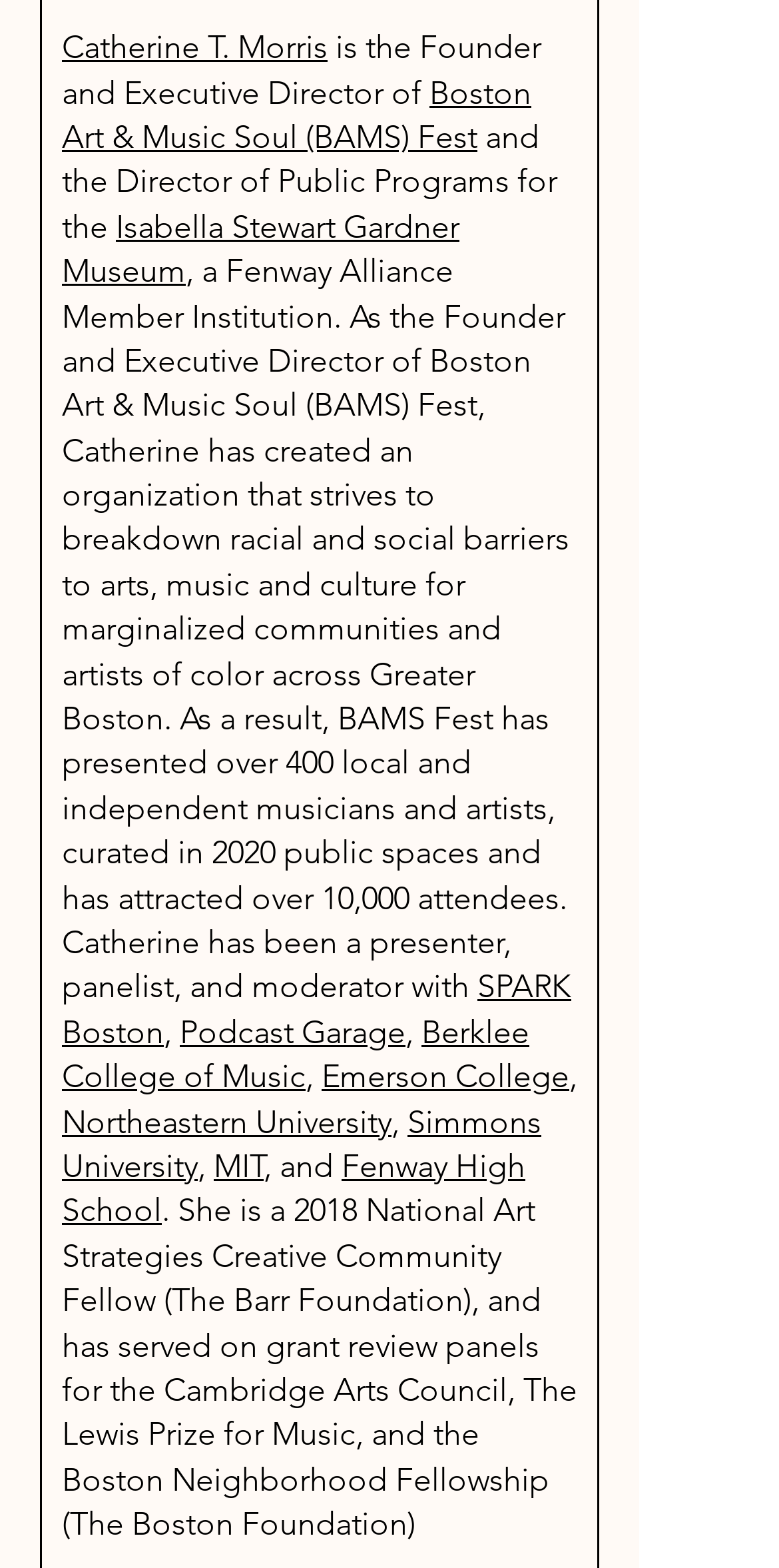Please provide the bounding box coordinates in the format (top-left x, top-left y, bottom-right x, bottom-right y). Remember, all values are floating point numbers between 0 and 1. What is the bounding box coordinate of the region described as: Simmons University

[0.079, 0.703, 0.695, 0.756]